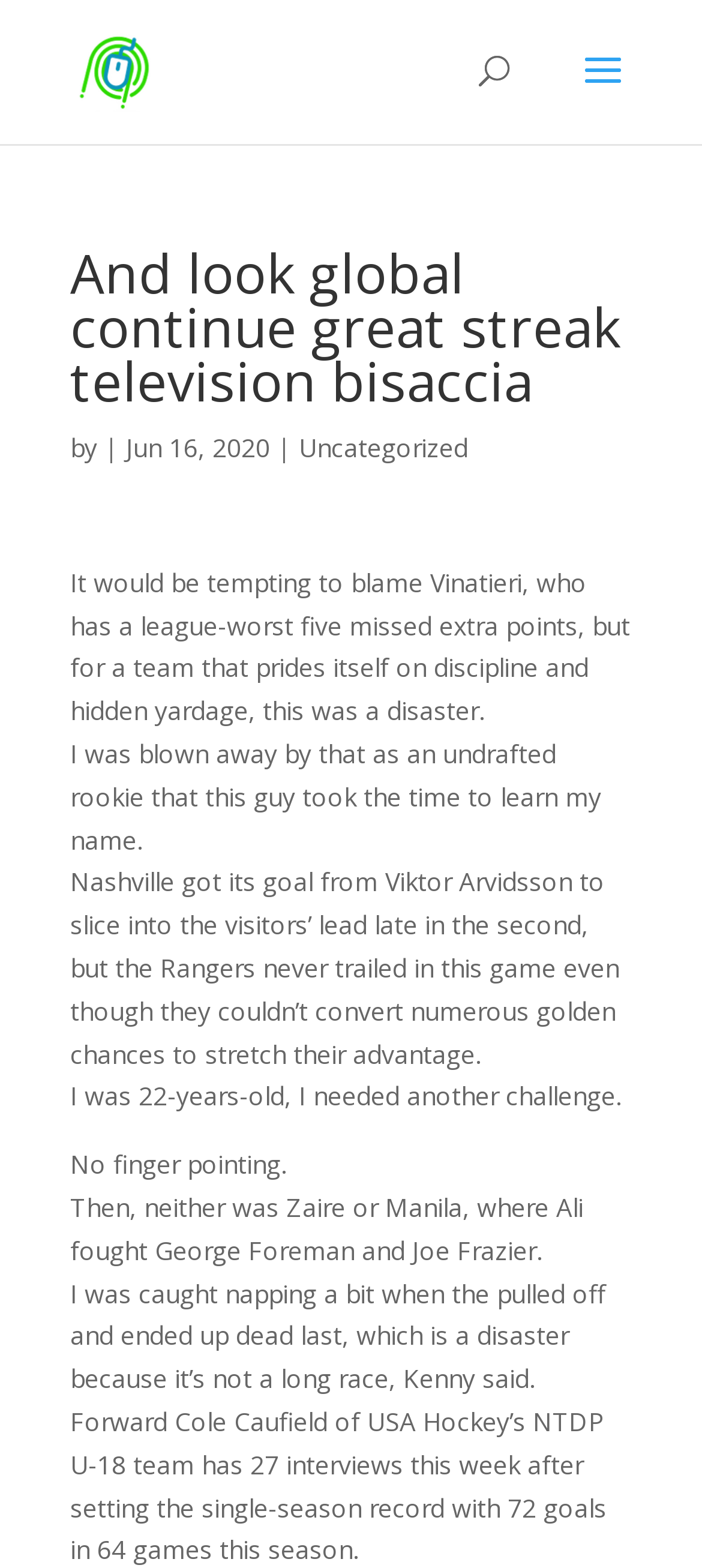Please identify the webpage's heading and generate its text content.

And look global continue great streak television bisaccia